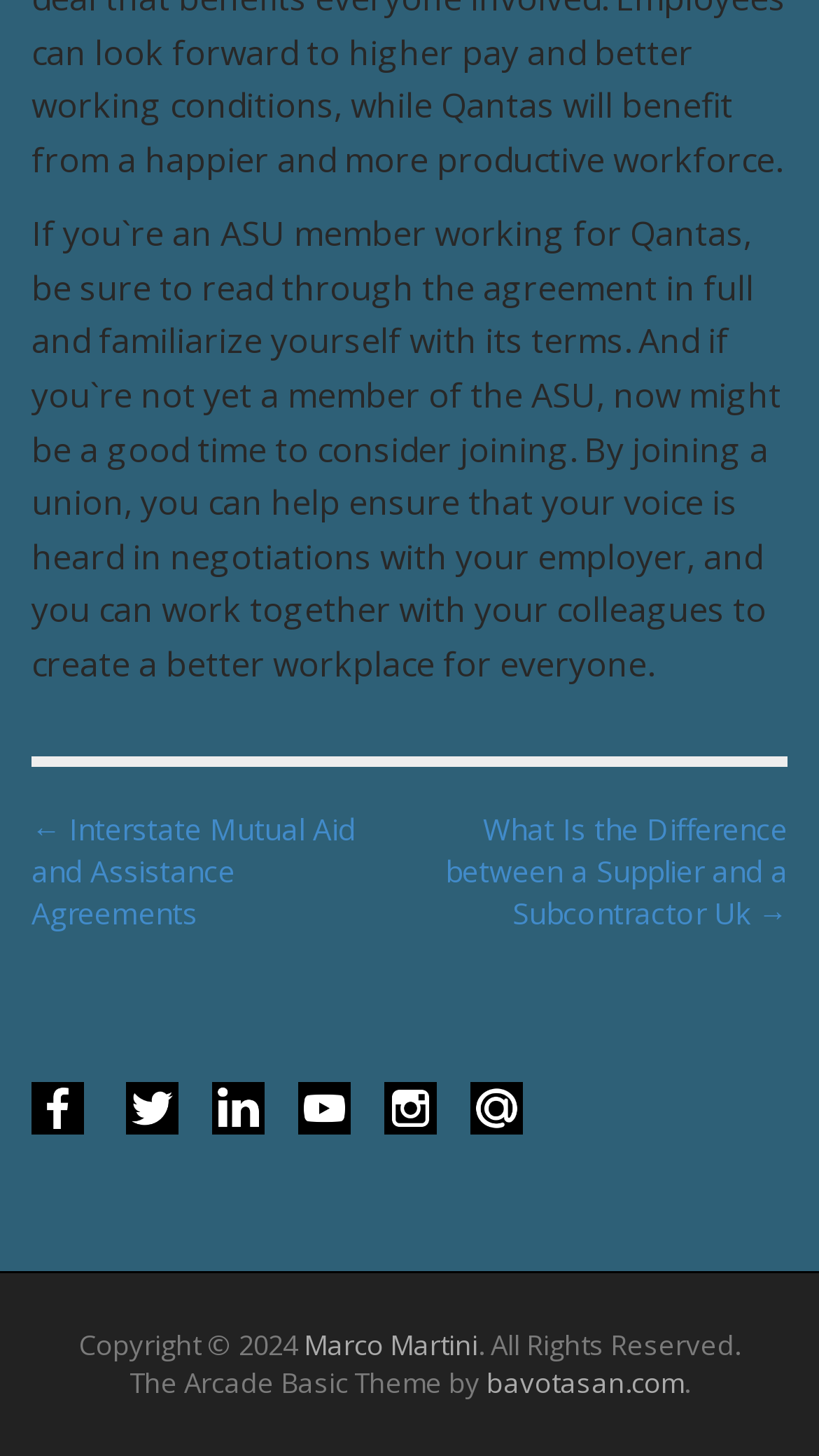Identify the bounding box coordinates of the clickable region necessary to fulfill the following instruction: "Click on the Facebook link". The bounding box coordinates should be four float numbers between 0 and 1, i.e., [left, top, right, bottom].

[0.038, 0.755, 0.103, 0.783]